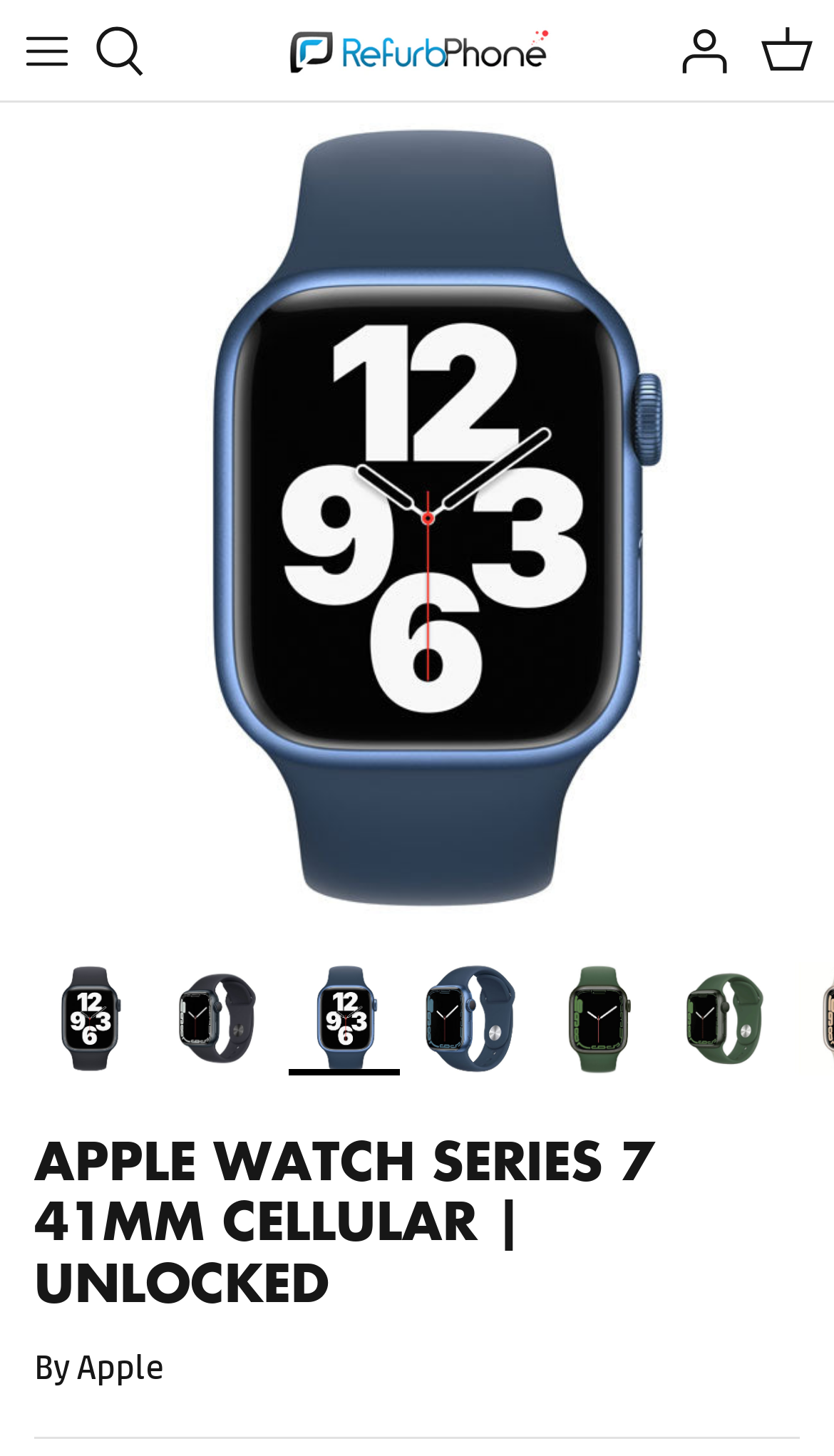Respond concisely with one word or phrase to the following query:
How many links are there in the navigation menu?

5